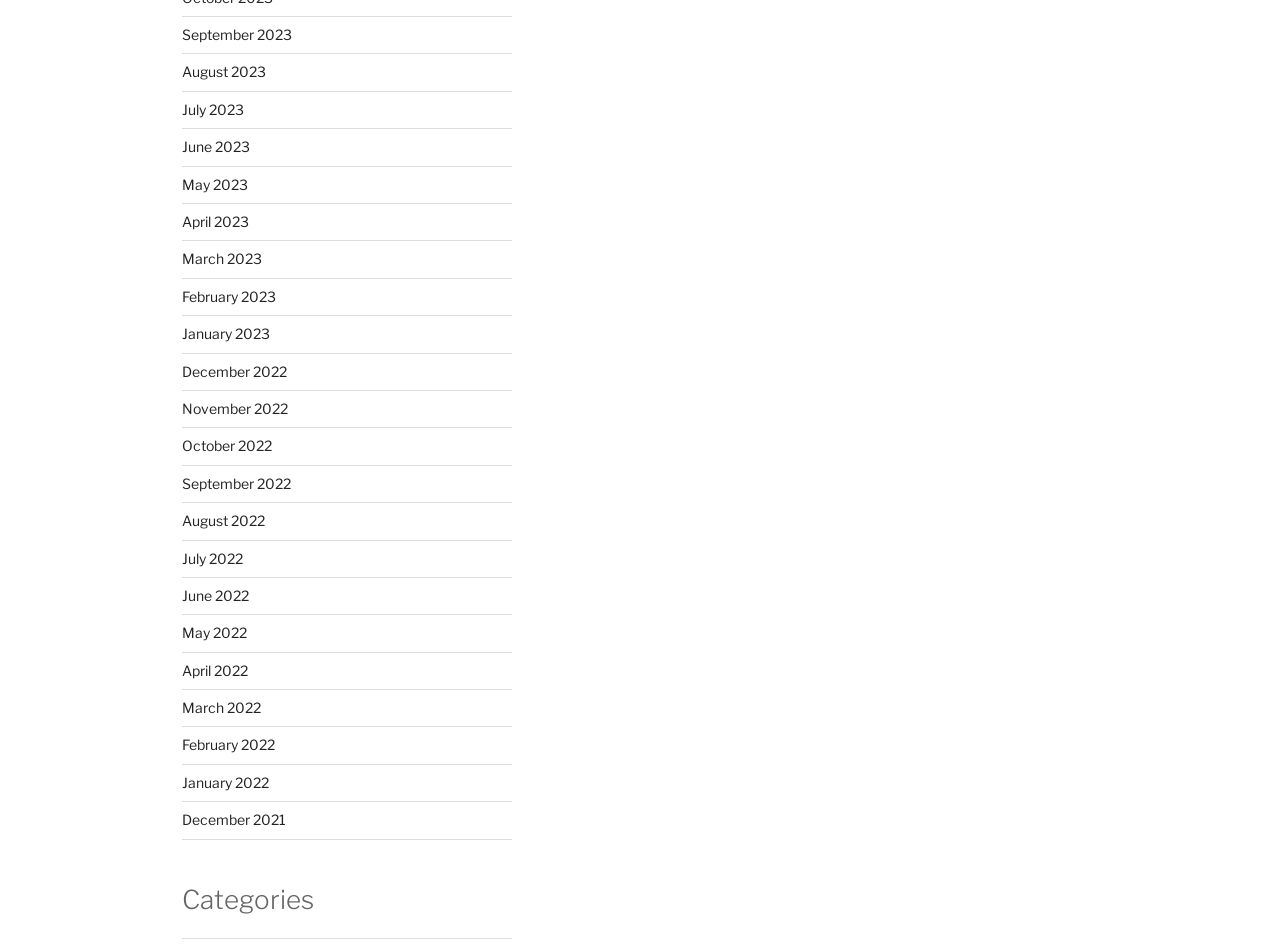How many months are listed?
Based on the image, answer the question with a single word or brief phrase.

20